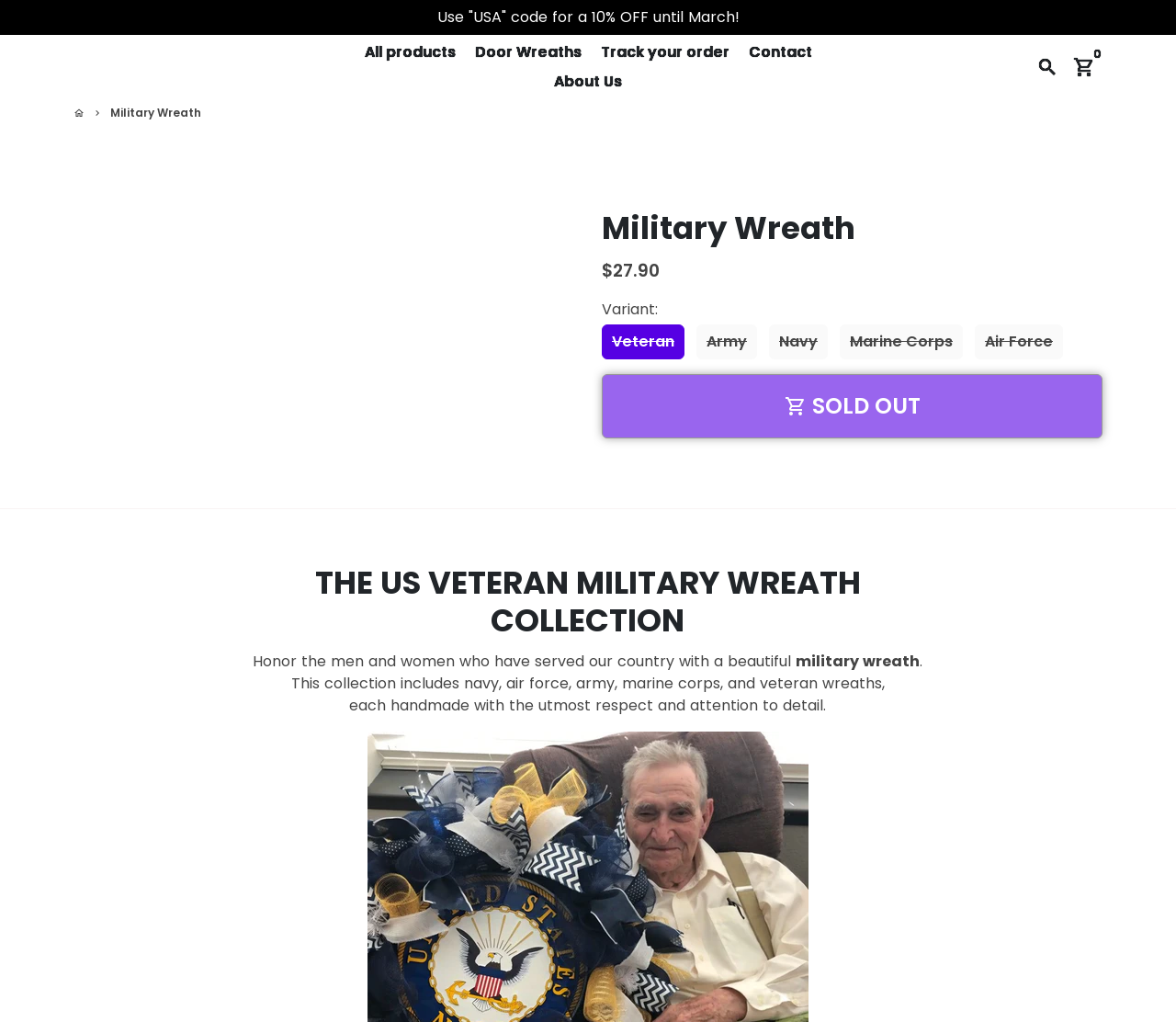Locate the bounding box coordinates of the clickable region necessary to complete the following instruction: "Search for products". Provide the coordinates in the format of four float numbers between 0 and 1, i.e., [left, top, right, bottom].

[0.875, 0.047, 0.906, 0.083]